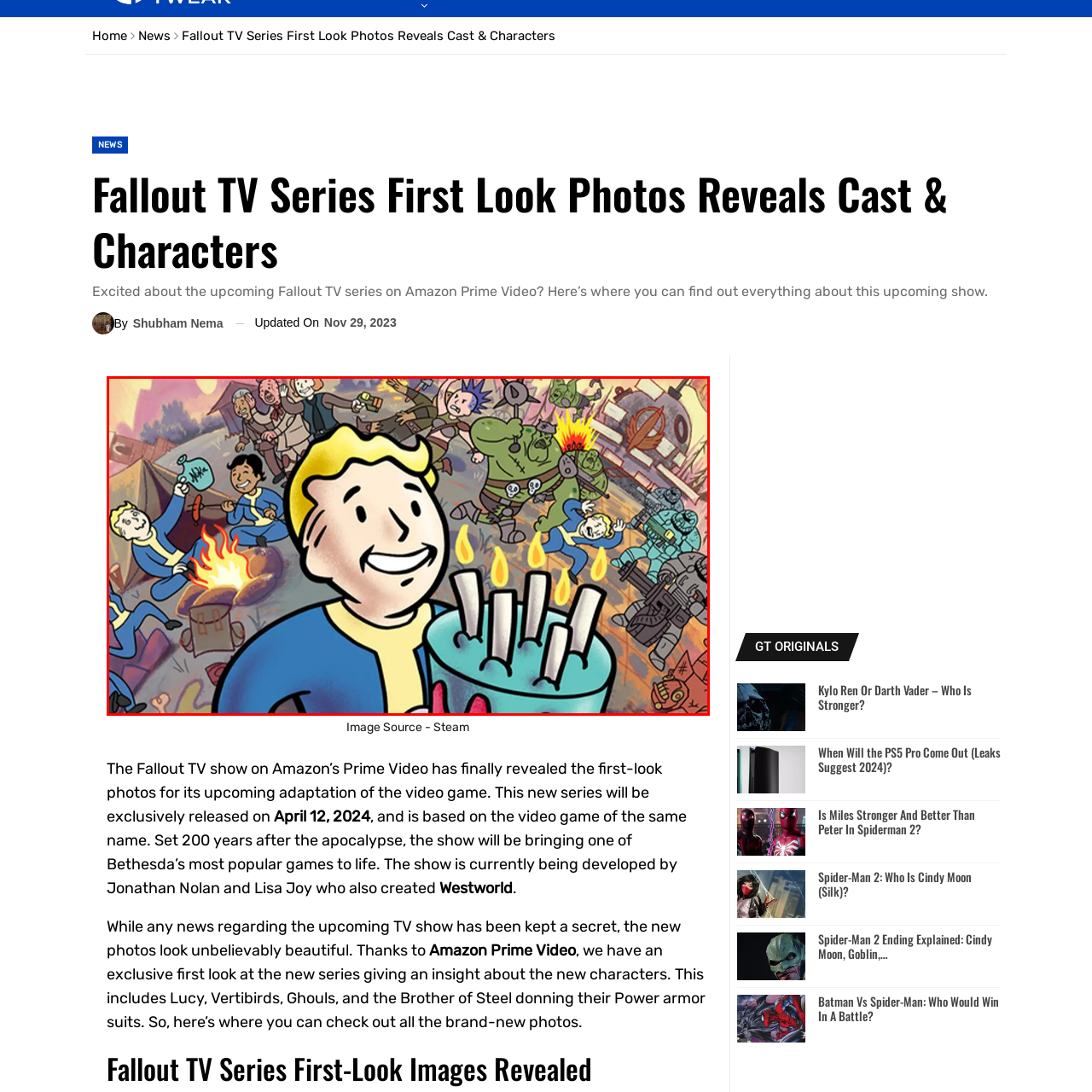Focus on the picture inside the red-framed area and provide a one-word or short phrase response to the following question:
What is the setting of the Fallout universe?

Post-apocalyptic world